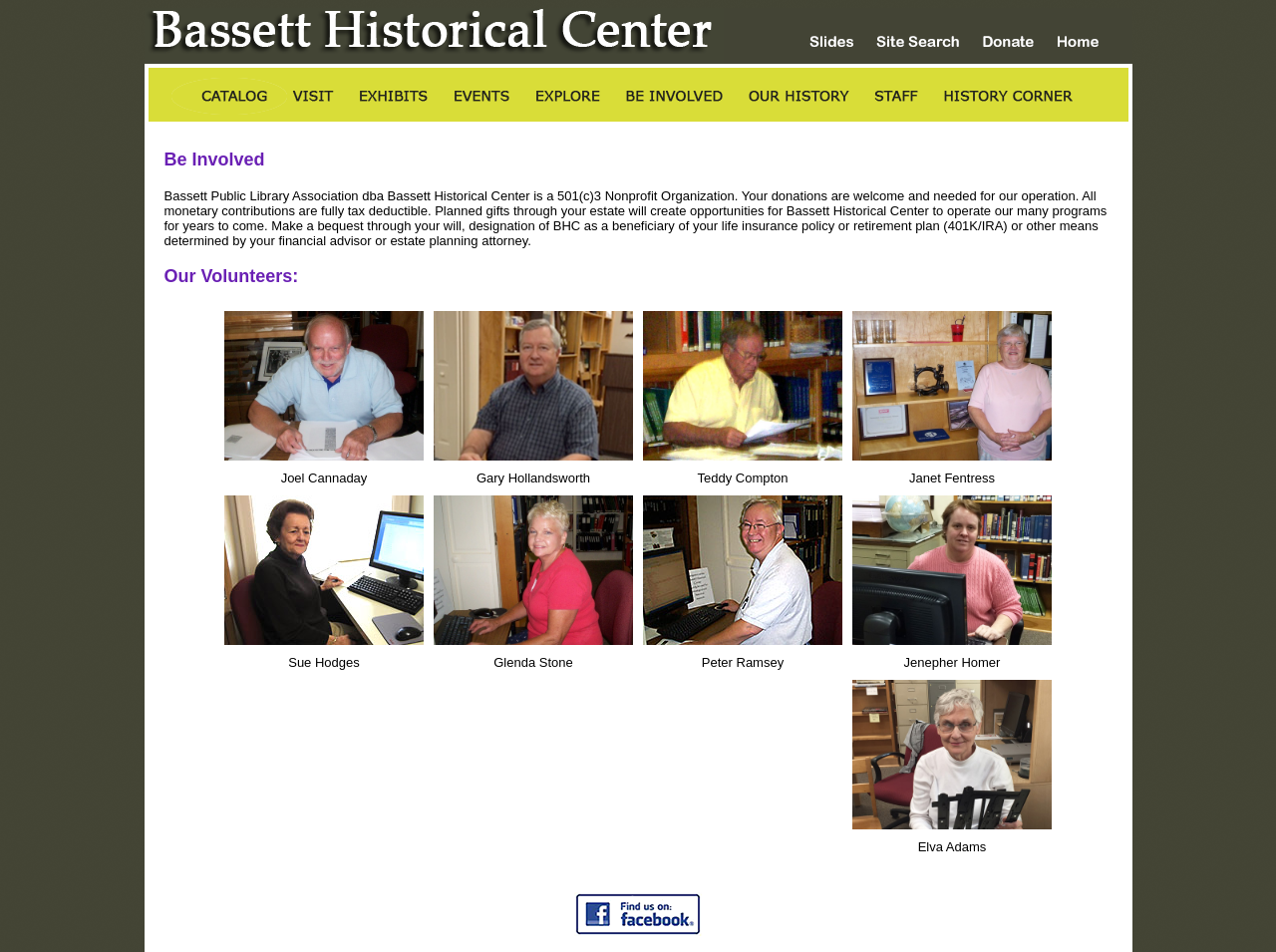Refer to the image and provide a thorough answer to this question:
How many volunteers are featured on the webpage?

The webpage features a table with images and names of volunteers. There are 8 volunteers listed, including Joel Cannaday, Gary Hollandsworth, Teddy Compton, Janet Fentress, Sue Hodges, Glenda Stone, Peter Ramsey, and Jenepher Homer.